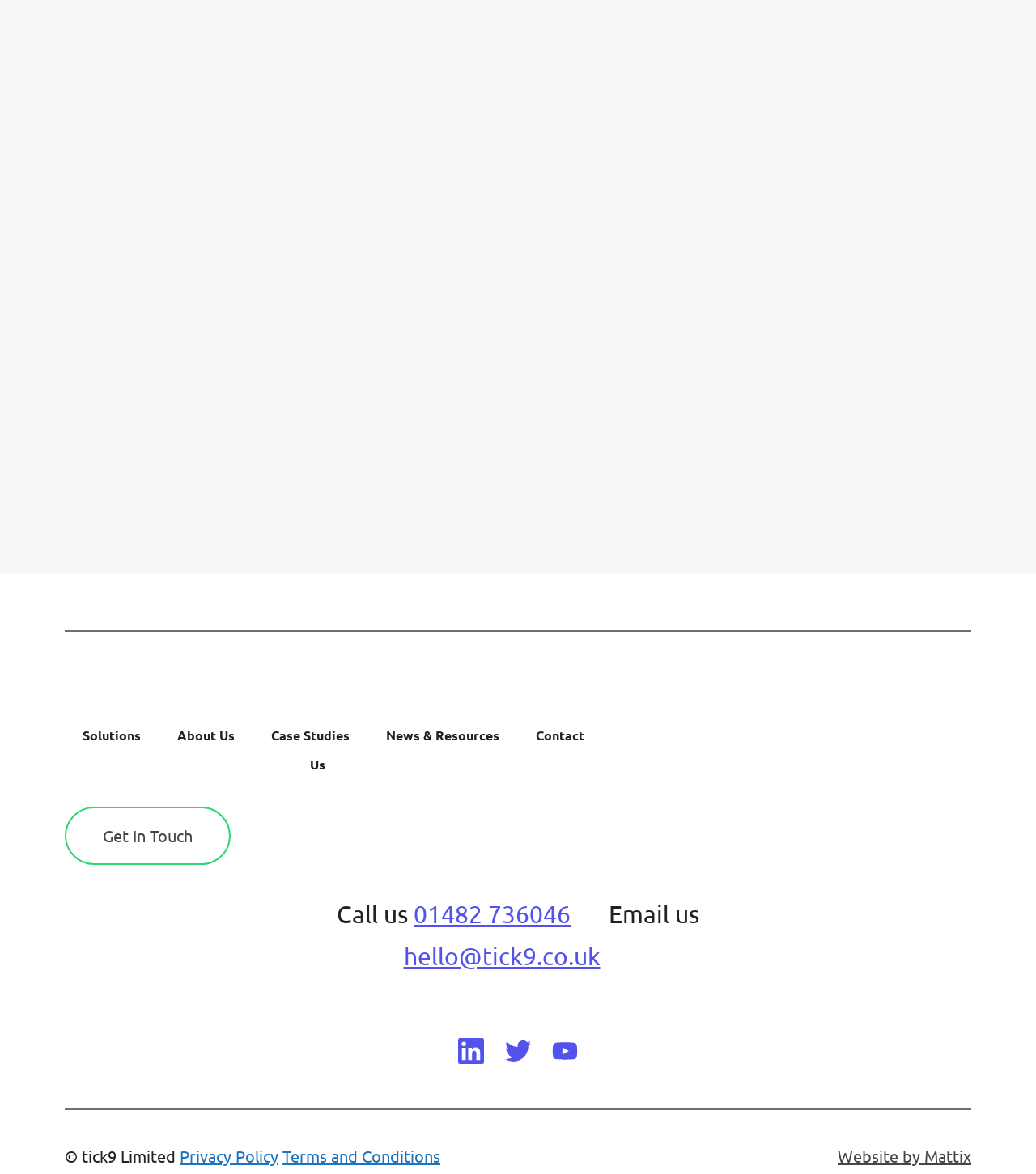Determine the bounding box coordinates for the HTML element described here: "hello@tick9.co.uk".

[0.389, 0.802, 0.579, 0.826]